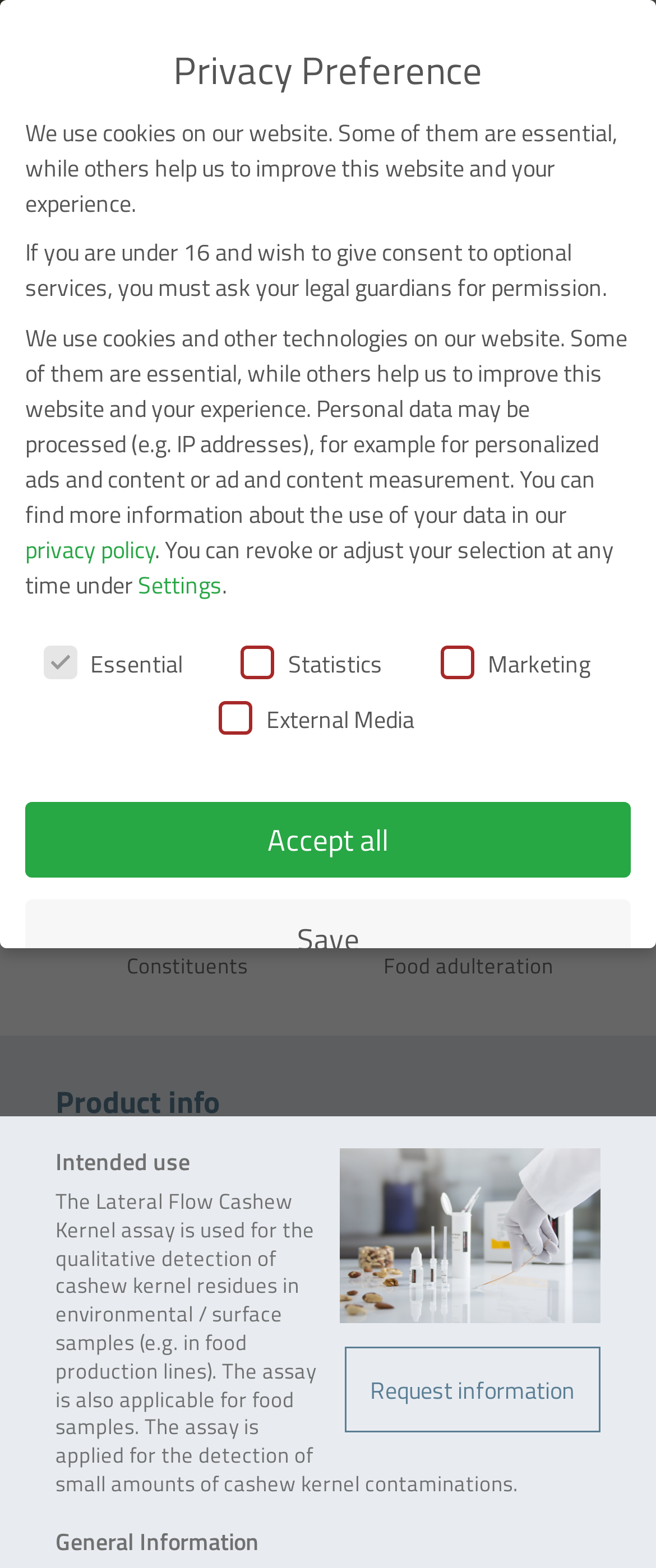Use a single word or phrase to respond to the question:
What is the purpose of the Lateral Flow Cashew Kernel assay?

Qualitative detection of cashew kernel residues